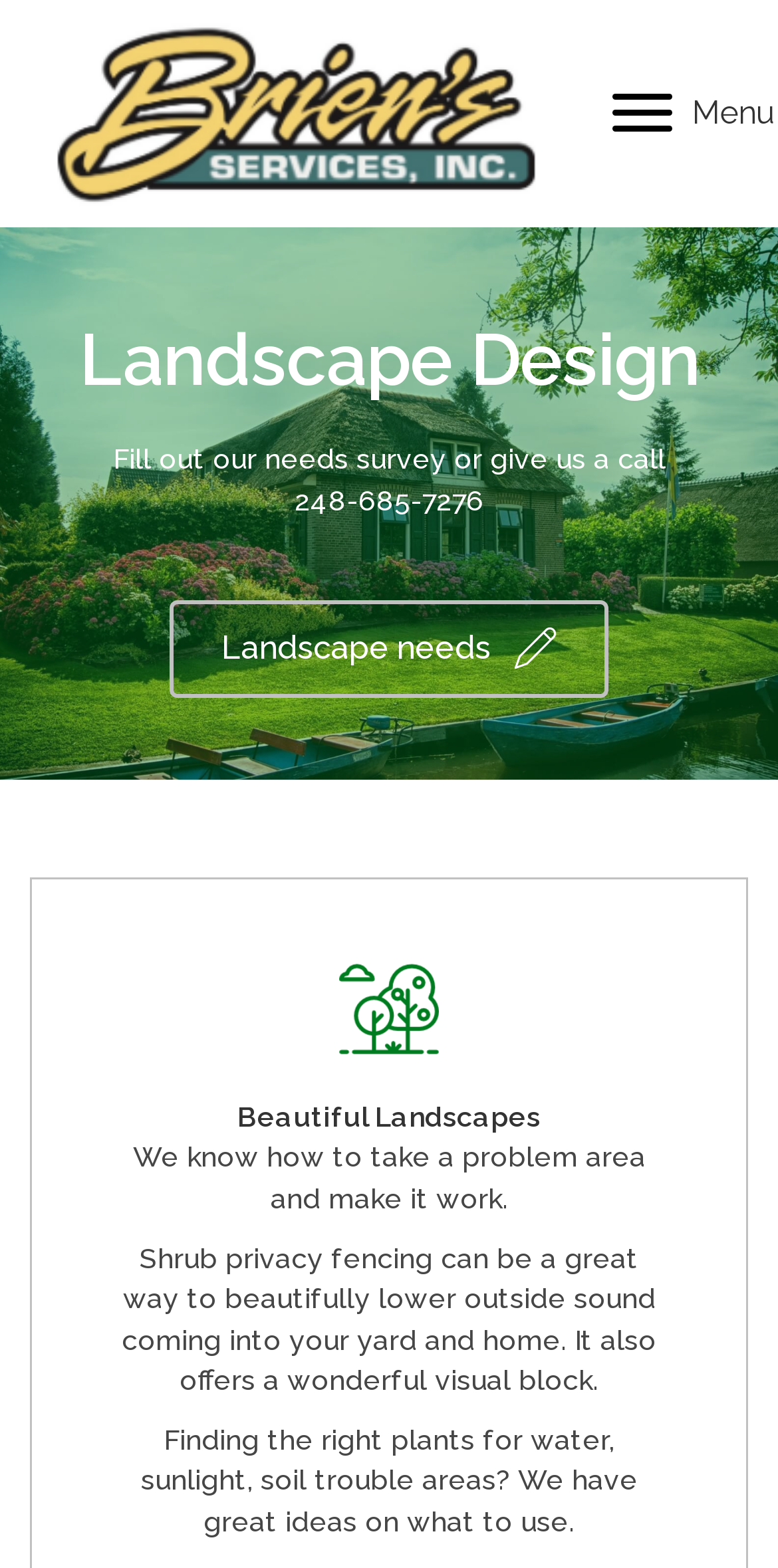What is the phone number to call for landscape needs?
Look at the image and construct a detailed response to the question.

I found the phone number by looking at the text elements on the webpage, specifically the one that says 'Fill out our needs survey or give us a call' followed by the phone number '248-685-7276'.